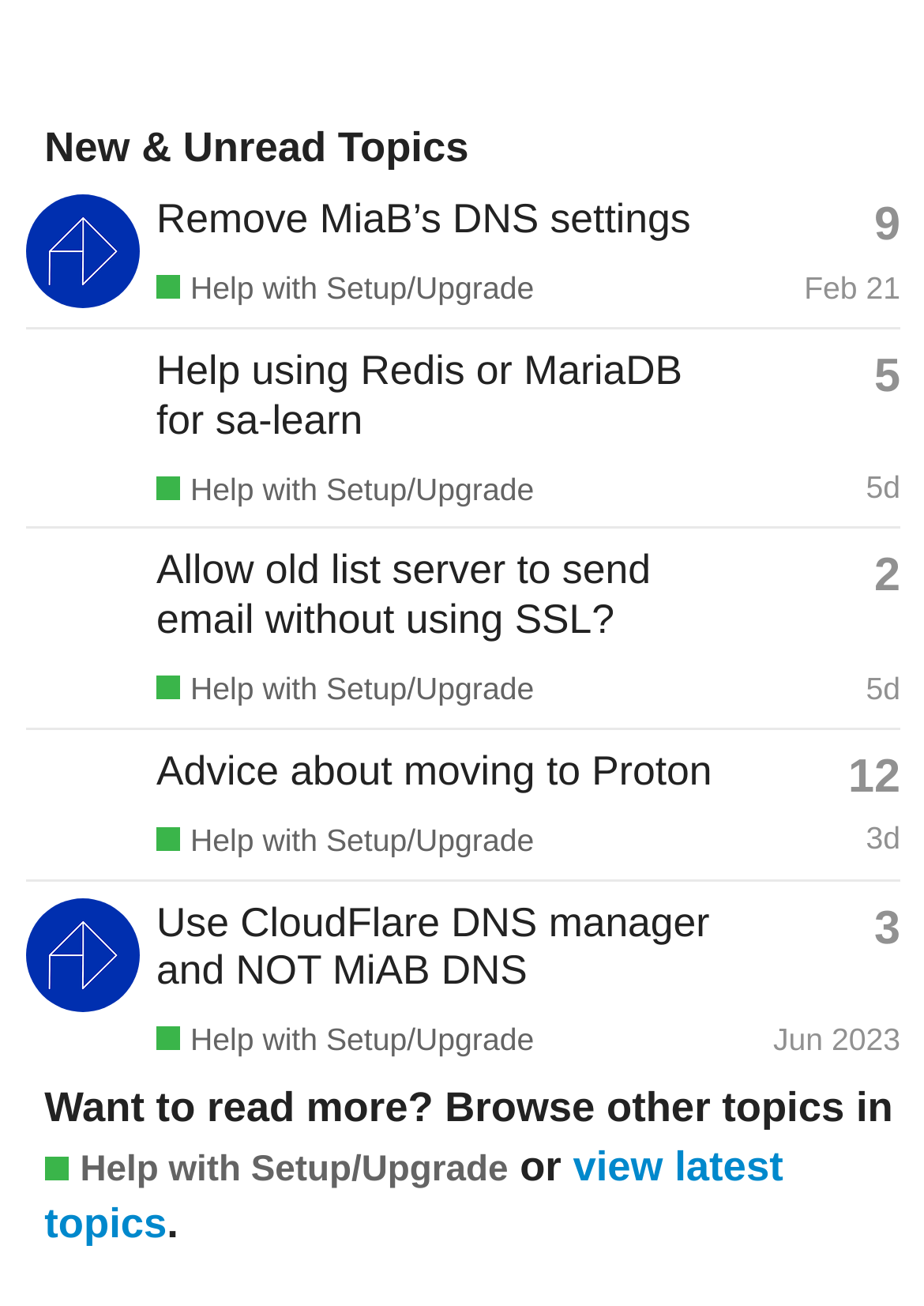Provide the bounding box coordinates of the area you need to click to execute the following instruction: "View latest topics".

[0.048, 0.874, 0.848, 0.955]